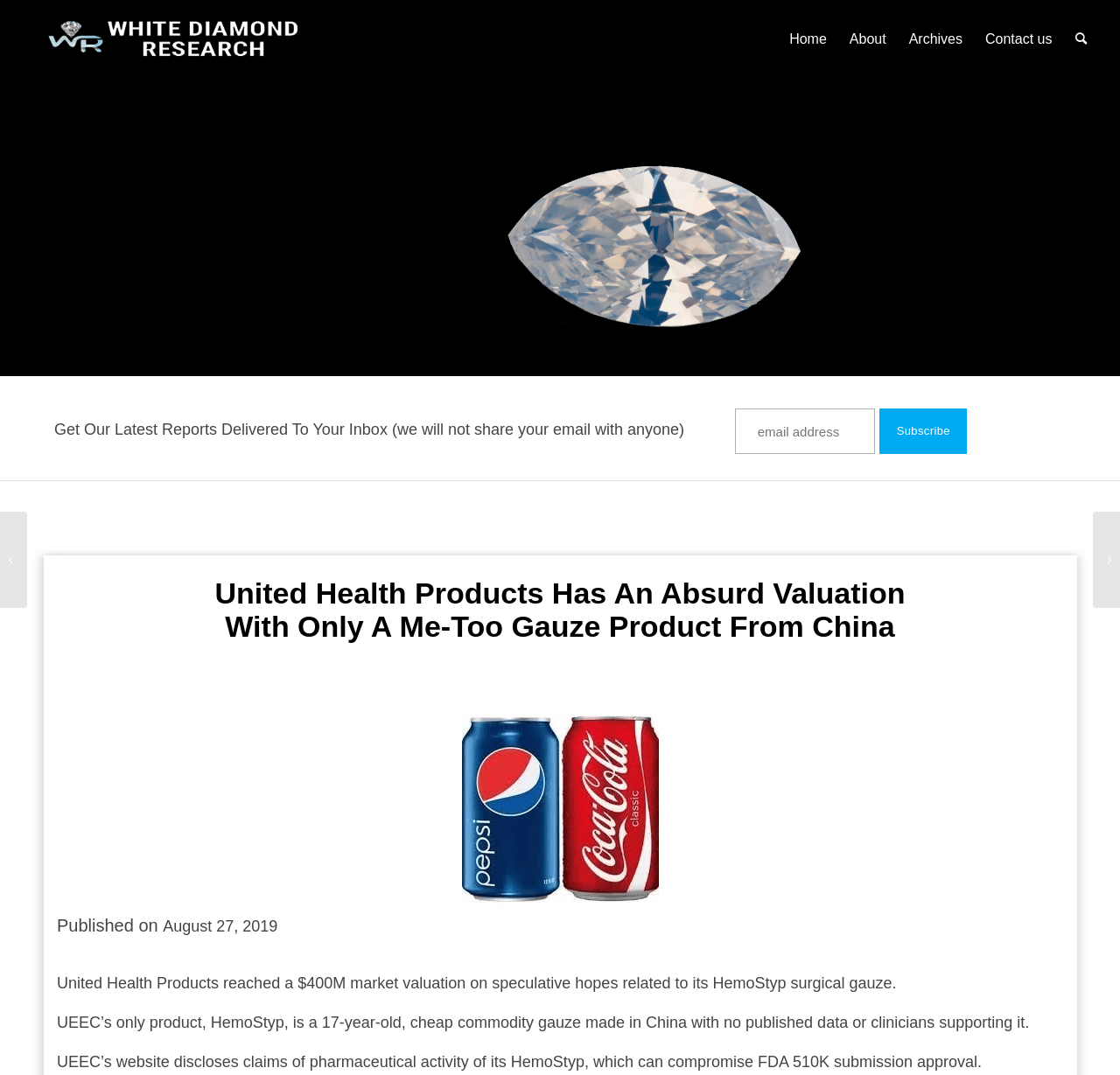Using the information from the screenshot, answer the following question thoroughly:
What is the market valuation of United Health Products?

The article mentions 'United Health Products reached a $400M market valuation on speculative hopes related to its HemoStyp surgical gauze.' which indicates that the market valuation of United Health Products is $400M.